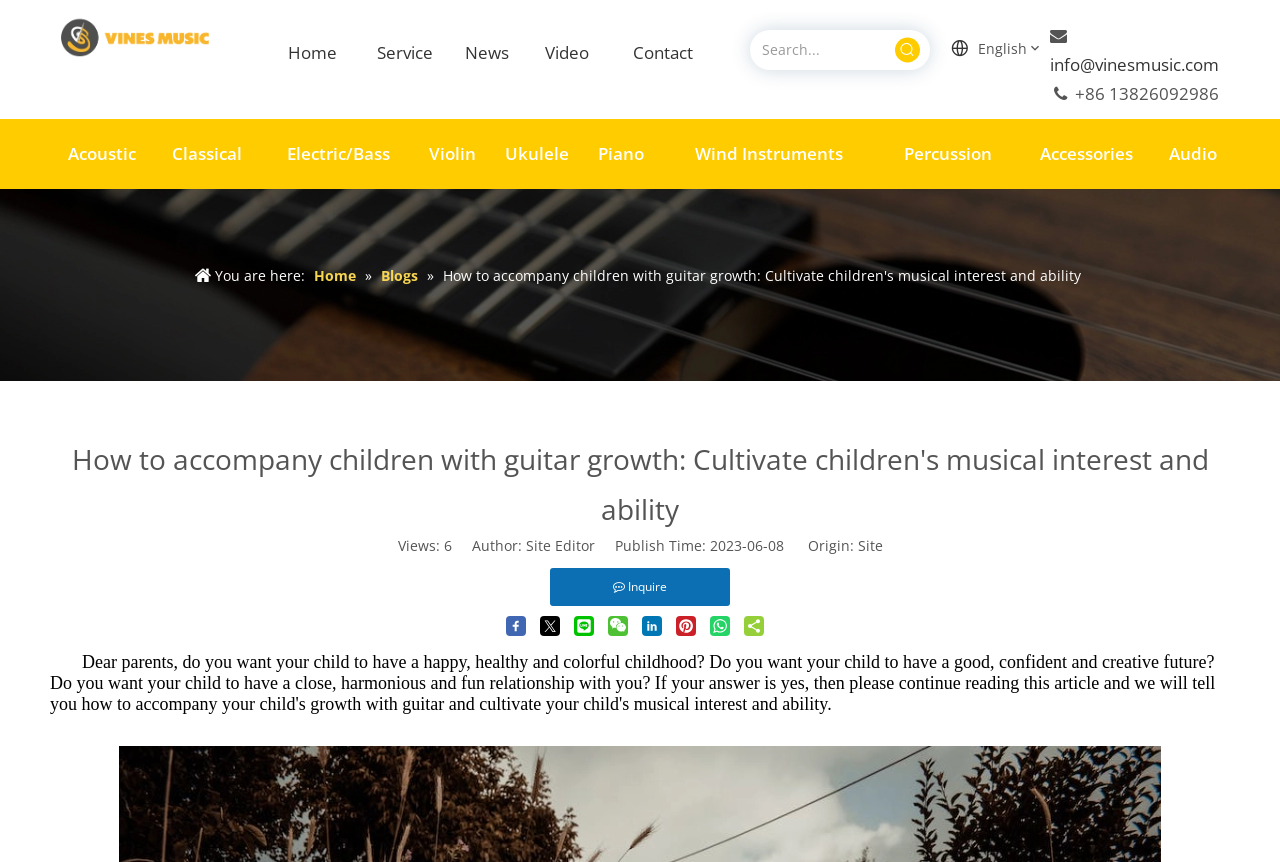Use a single word or phrase to answer the following:
What is the topic of the current blog post?

How to accompany children with guitar growth